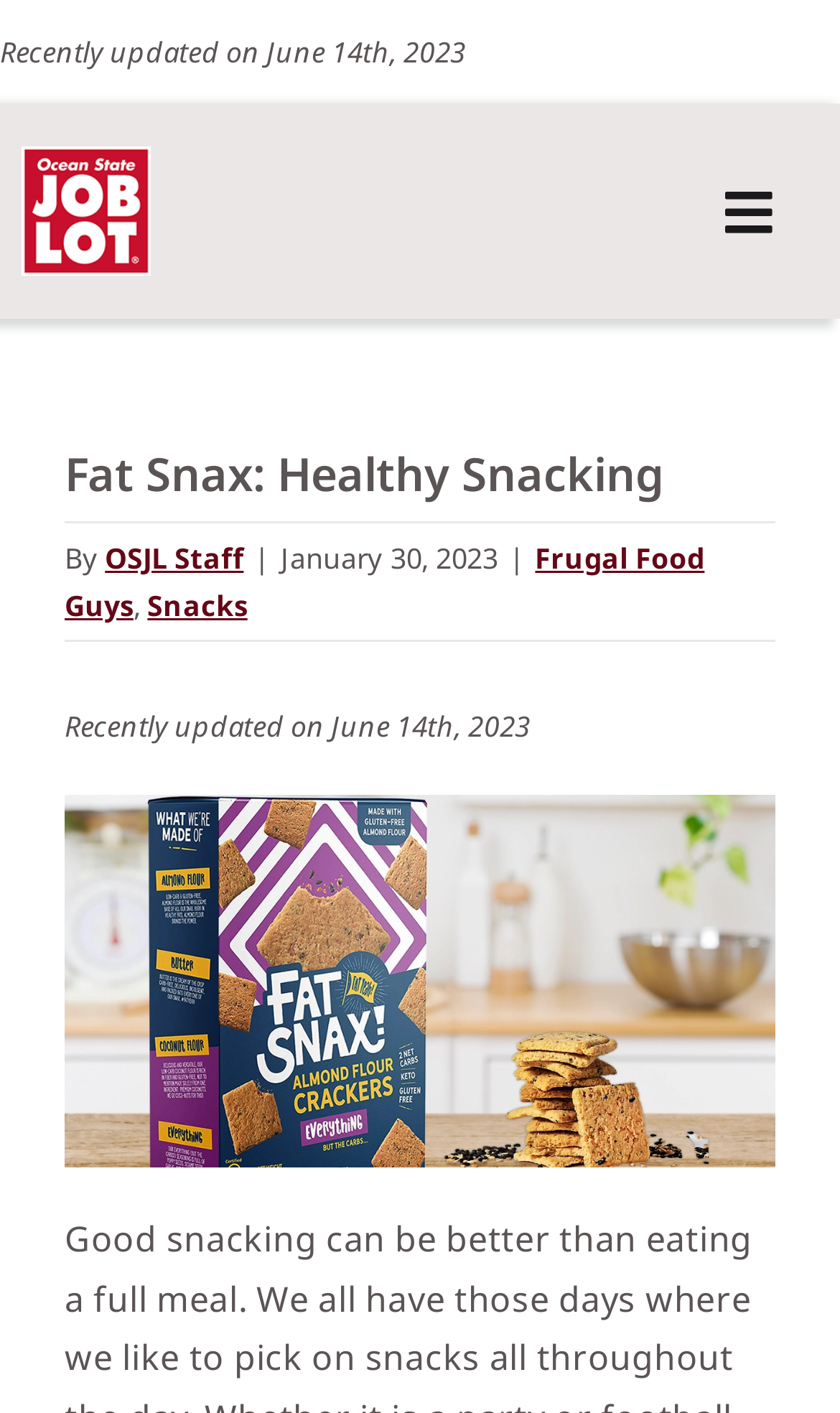What is the date of the last update?
Give a detailed and exhaustive answer to the question.

I found the date of the last update by looking at the StaticText element with the text 'Recently updated on June 14th, 2023' which appears twice on the webpage.